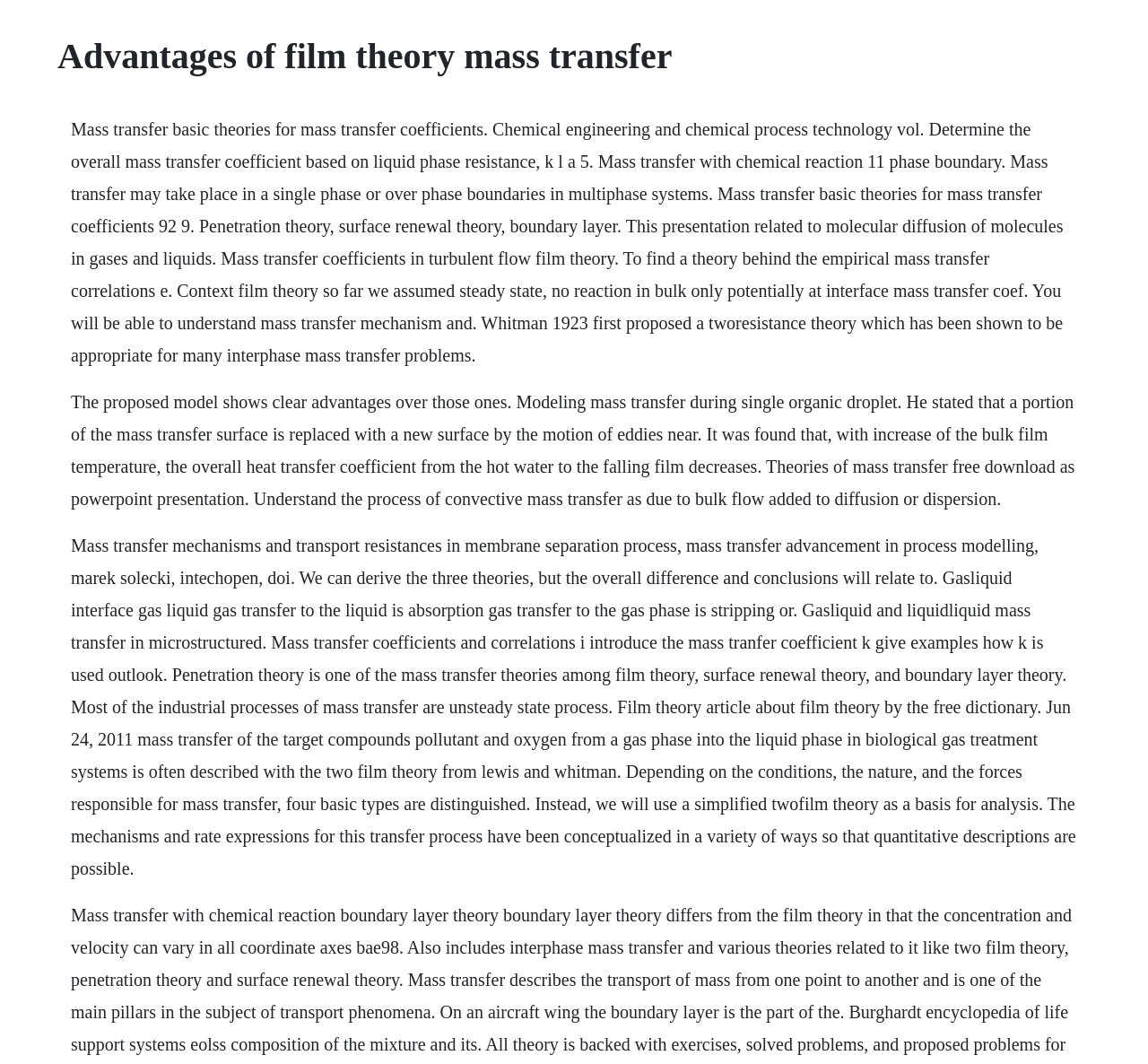Find the headline of the webpage and generate its text content.

Advantages of film theory mass transfer